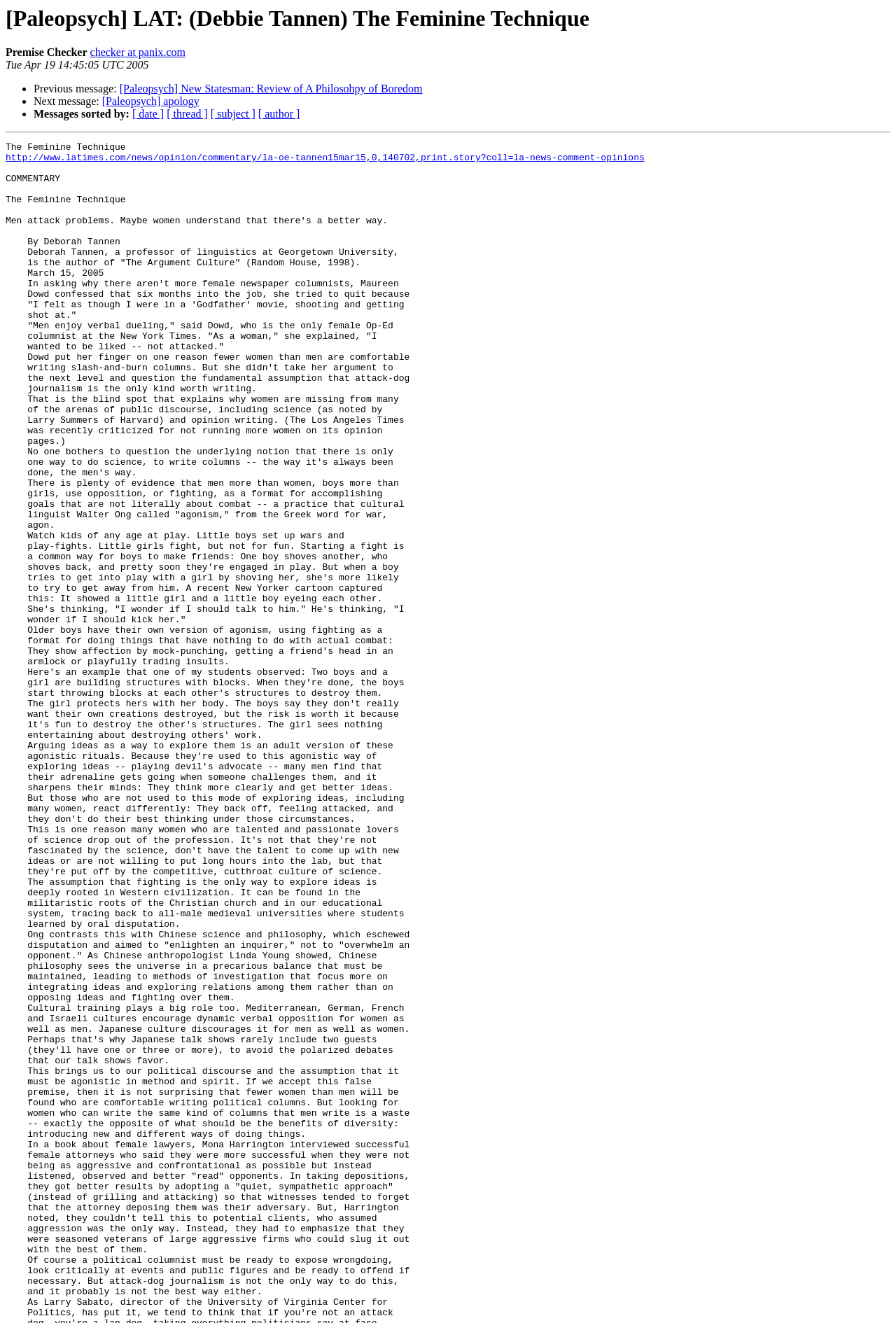Provide a short, one-word or phrase answer to the question below:
What is the URL of the article?

http://www.latimes.com/news/opinion/commentary/la-oe-tannen15mar15,0,140702,print.story?coll=la-news-comment-opinions